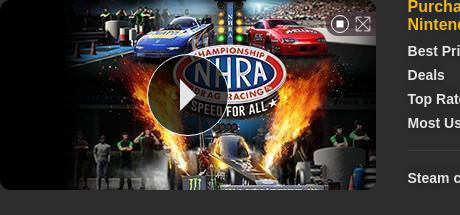What is the color combination of the NHRA logo?
Give a detailed response to the question by analyzing the screenshot.

The caption describes the NHRA logo as showcasing a vibrant combination of blue and red, which indicates the prominent colors used in the logo.